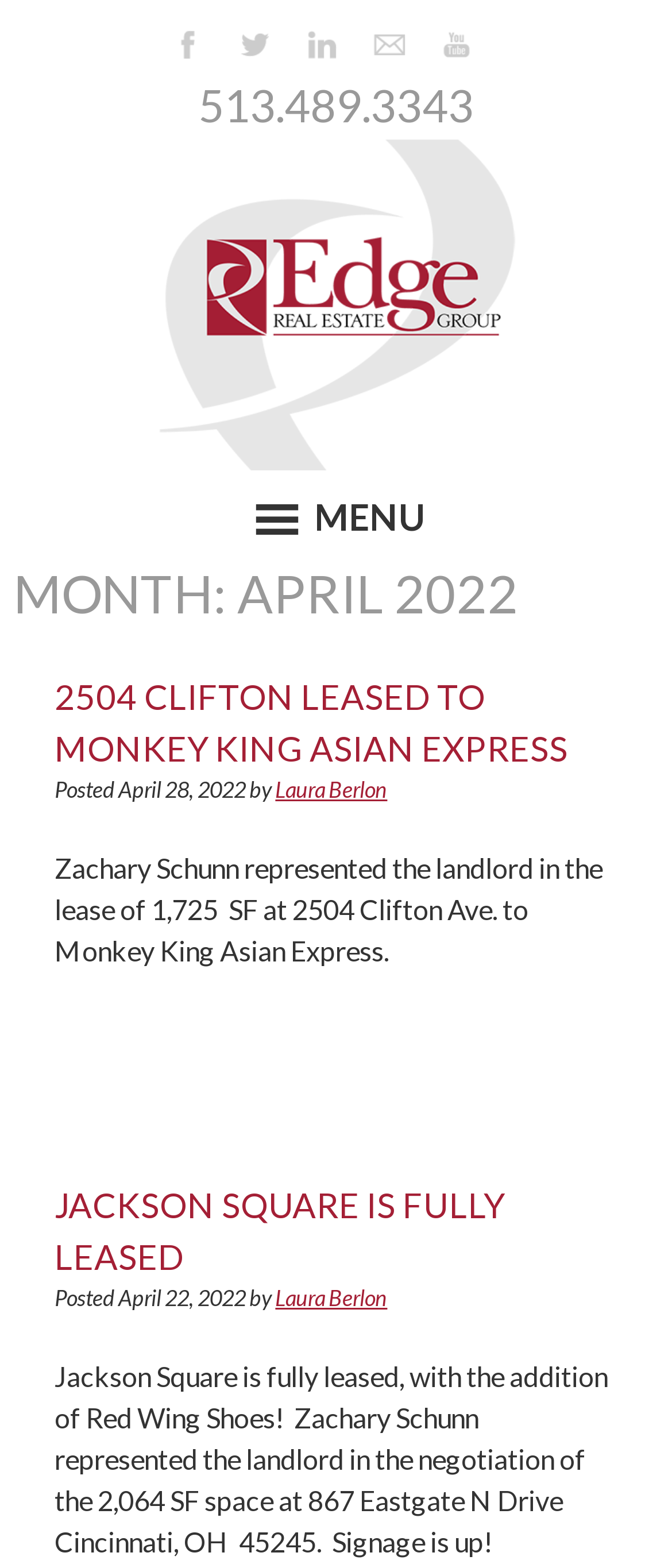Using a single word or phrase, answer the following question: 
What is the title of the first article?

2504 CLIFTON LEASED TO MONKEY KING ASIAN EXPRESS